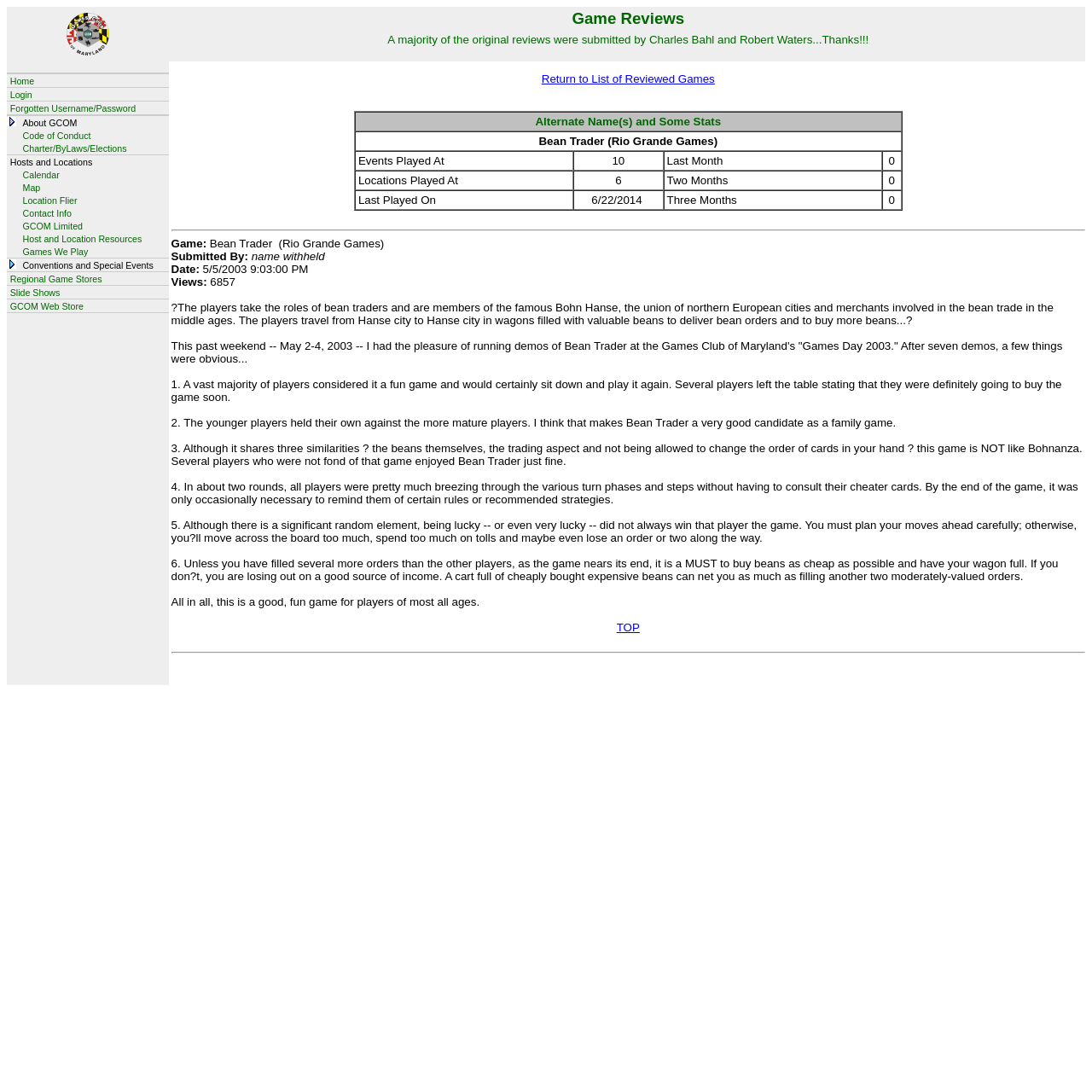Please identify the bounding box coordinates of the region to click in order to complete the task: "Return to the list of reviewed games". The coordinates must be four float numbers between 0 and 1, specified as [left, top, right, bottom].

[0.496, 0.067, 0.655, 0.078]